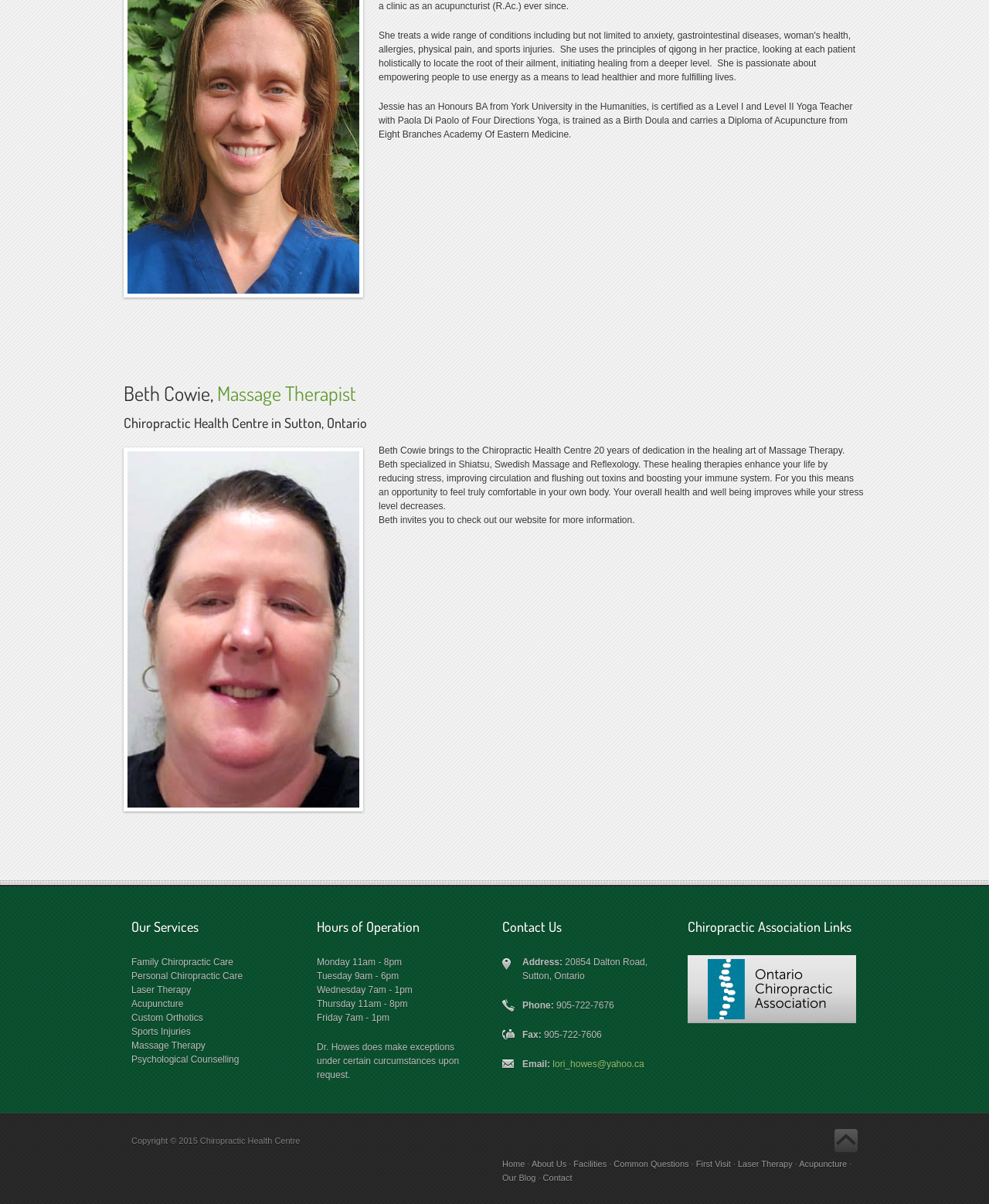What services are offered at the Chiropractic Health Centre?
Give a detailed explanation using the information visible in the image.

The webpage lists various services offered at the Chiropractic Health Centre, including Family Chiropractic Care, Personal Chiropractic Care, Laser Therapy, Acupuncture, Custom Orthotics, Sports Injuries, Massage Therapy, and Psychological Counselling.